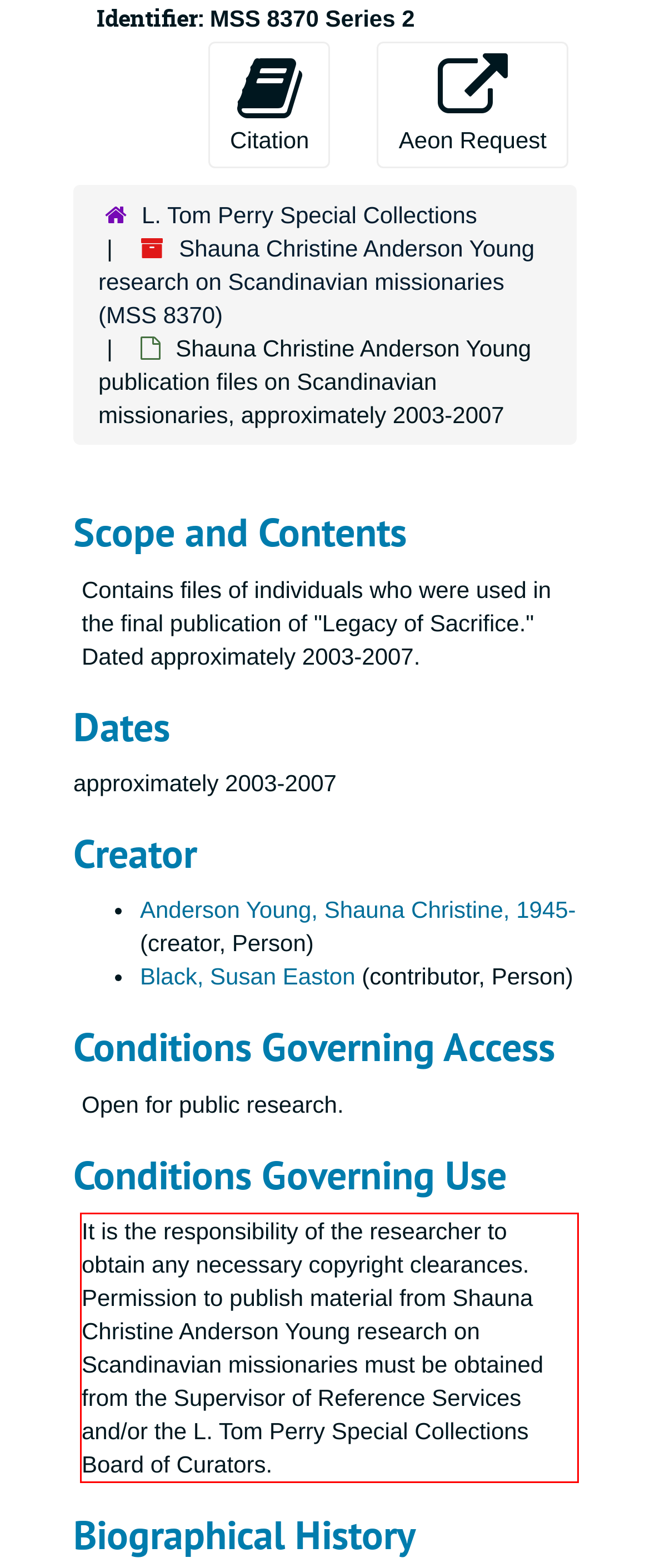Please look at the webpage screenshot and extract the text enclosed by the red bounding box.

It is the responsibility of the researcher to obtain any necessary copyright clearances. Permission to publish material from Shauna Christine Anderson Young research on Scandinavian missionaries must be obtained from the Supervisor of Reference Services and/or the L. Tom Perry Special Collections Board of Curators.